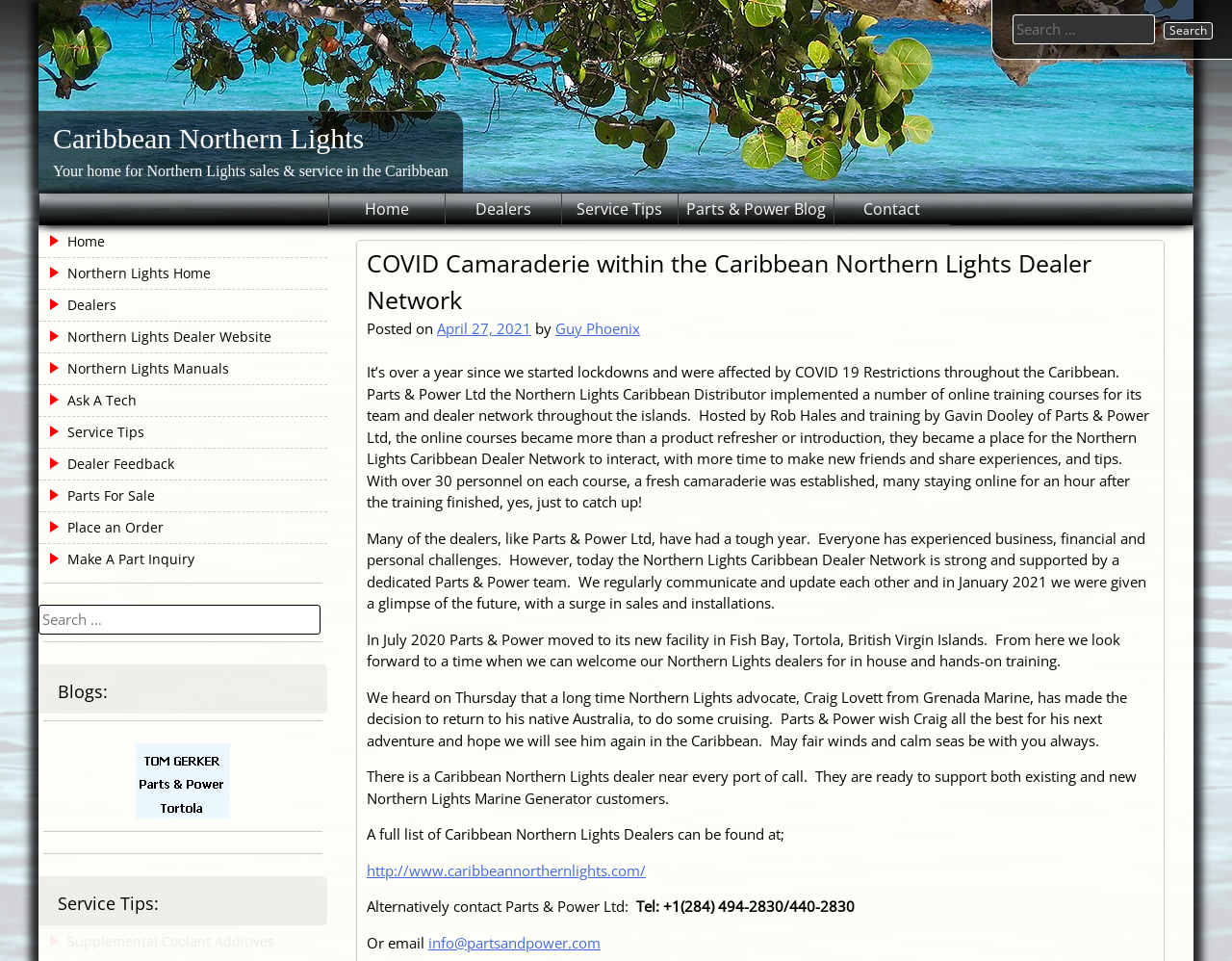Locate the bounding box coordinates of the clickable element to fulfill the following instruction: "Contact Parts & Power Ltd". Provide the coordinates as four float numbers between 0 and 1 in the format [left, top, right, bottom].

[0.516, 0.933, 0.694, 0.953]